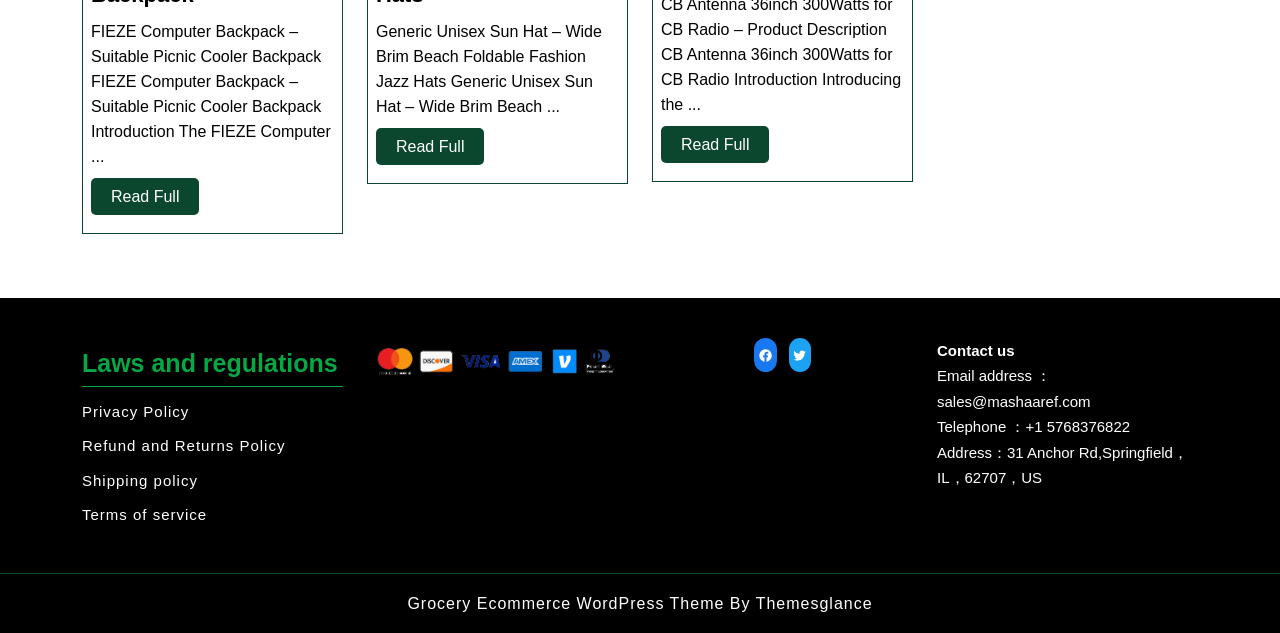Provide a short, one-word or phrase answer to the question below:
What is the email address for contact?

sales@mashaaref.com